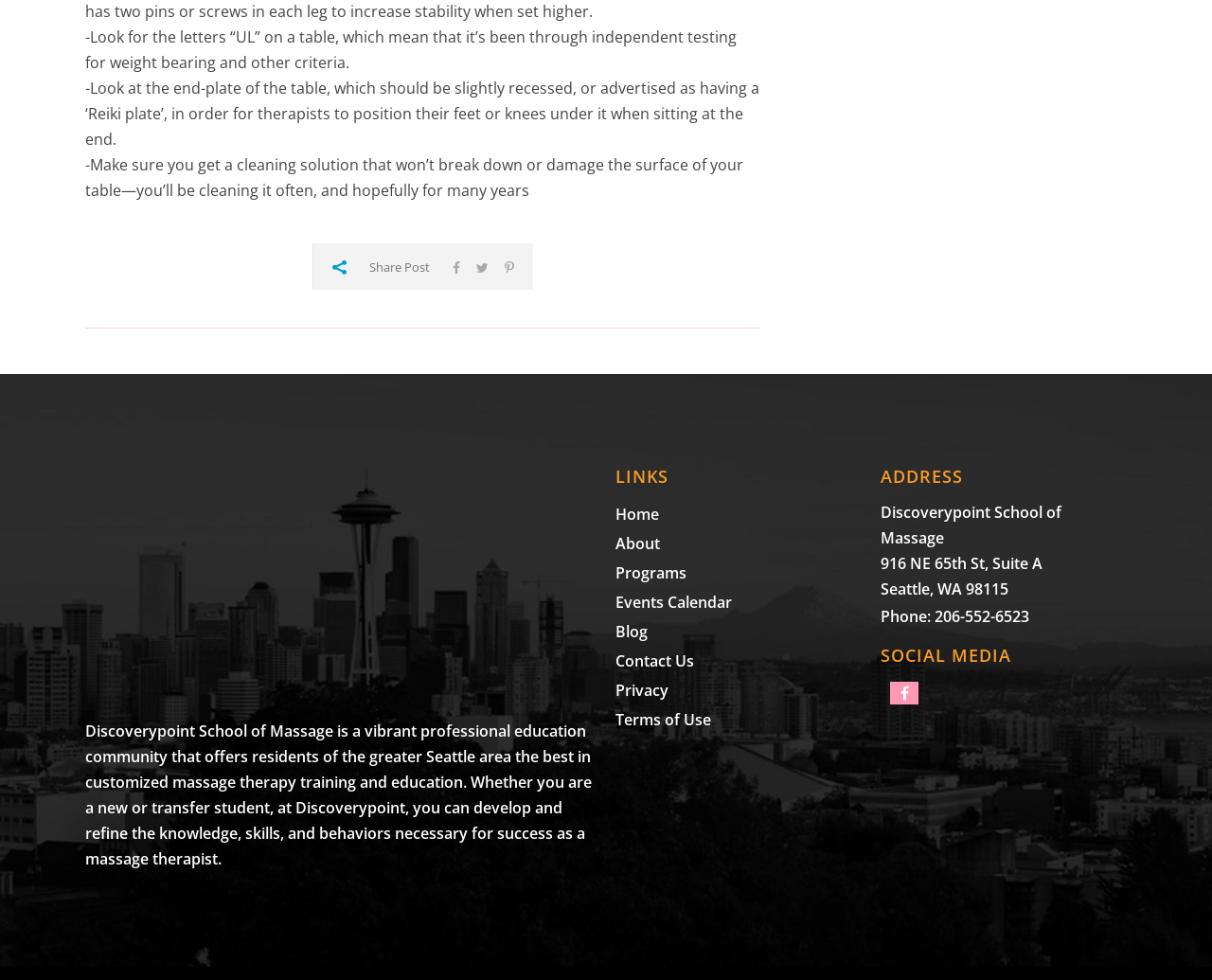Please identify the coordinates of the bounding box for the clickable region that will accomplish this instruction: "Click the 'Share Post' button".

[0.305, 0.263, 0.355, 0.281]